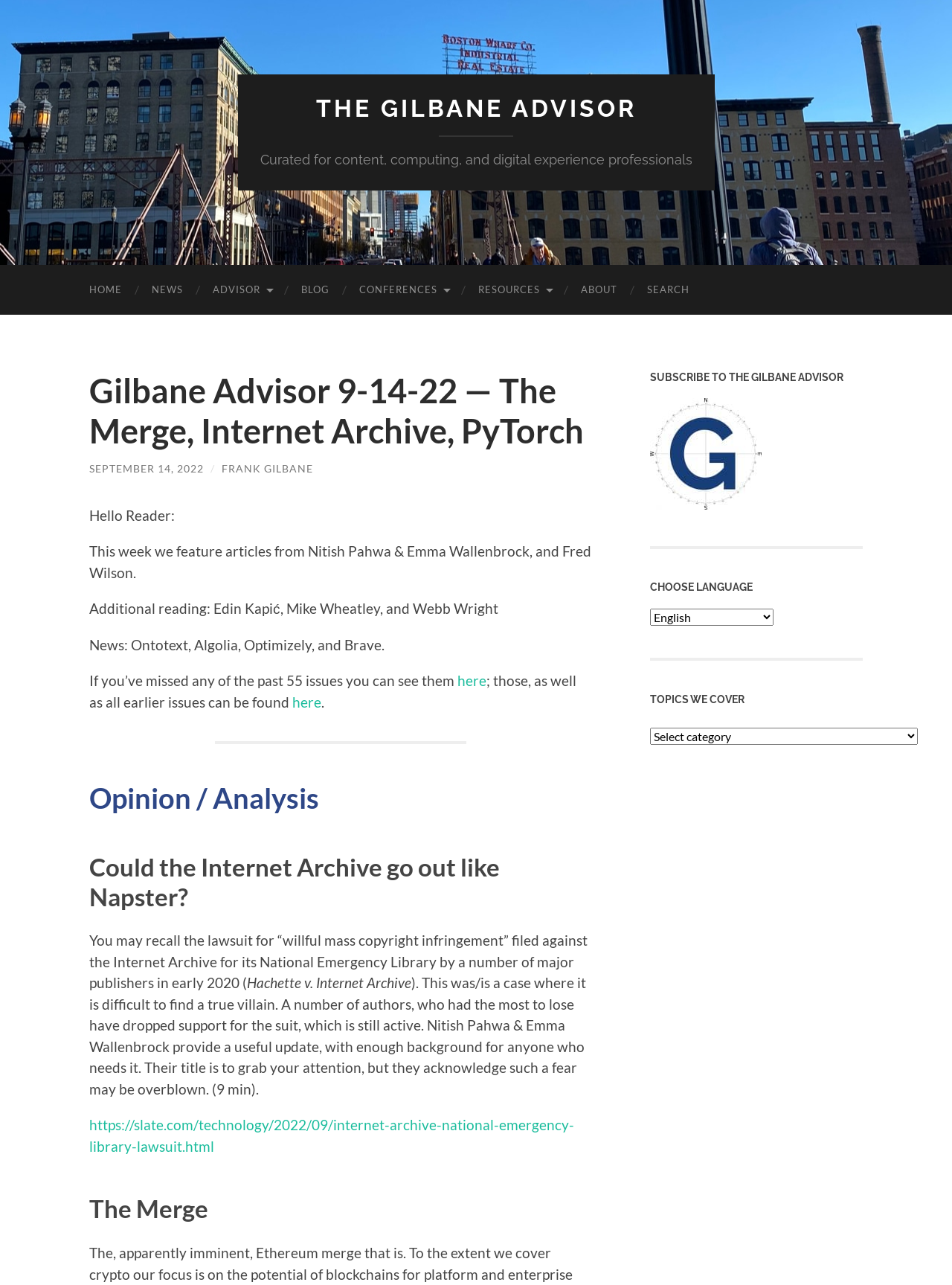Based on the image, provide a detailed and complete answer to the question: 
What language options are available on the website?

The language options can be found in the right sidebar, where it says 'CHOOSE LANGUAGE' and there is a dropdown menu with the label 'Select Language'. This suggests that the website is available in multiple languages.